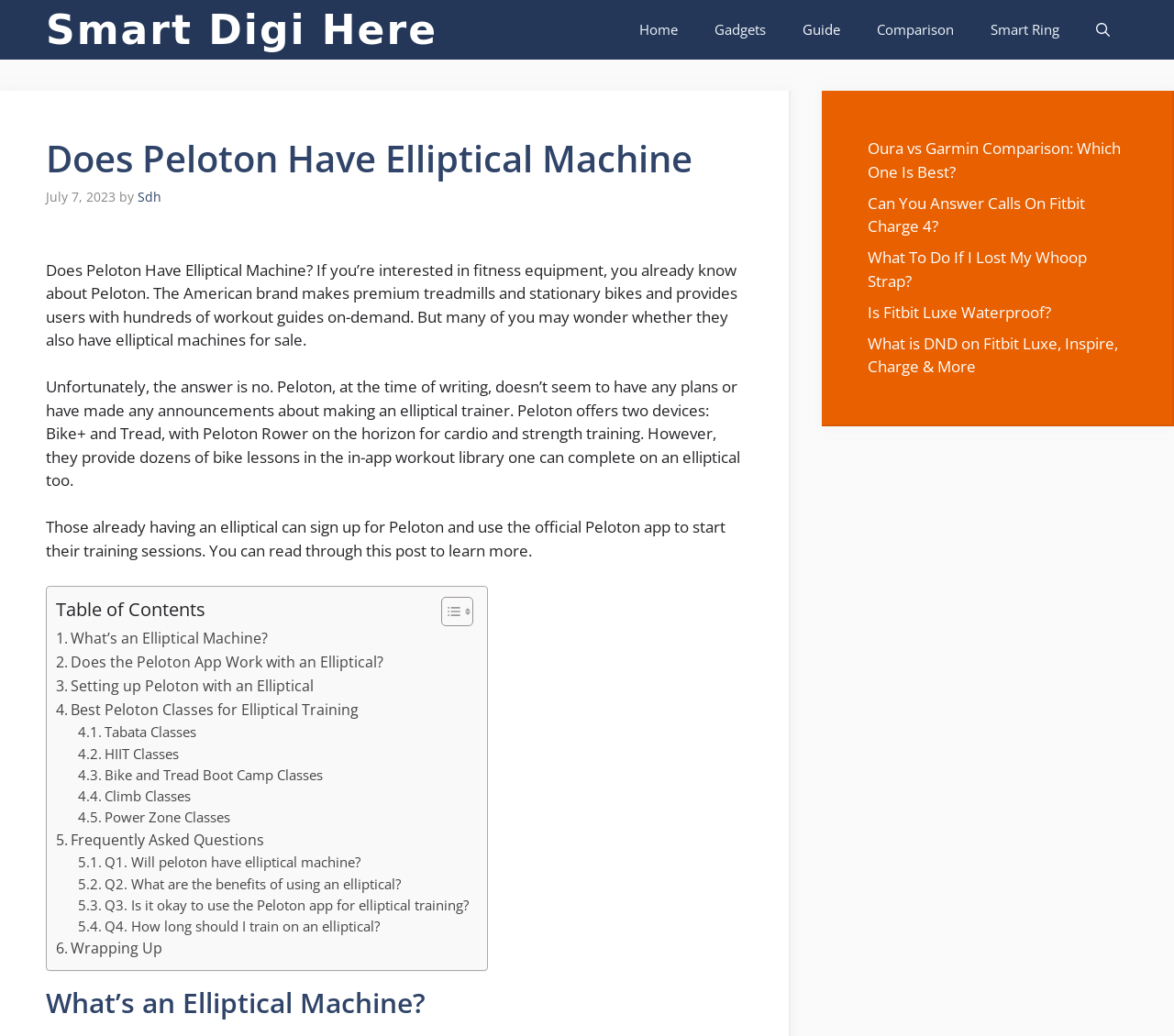Provide a thorough and detailed response to the question by examining the image: 
What type of fitness equipment does Peloton make?

According to the webpage, Peloton makes premium treadmills and stationary bikes, but it does not have elliptical machines for sale.